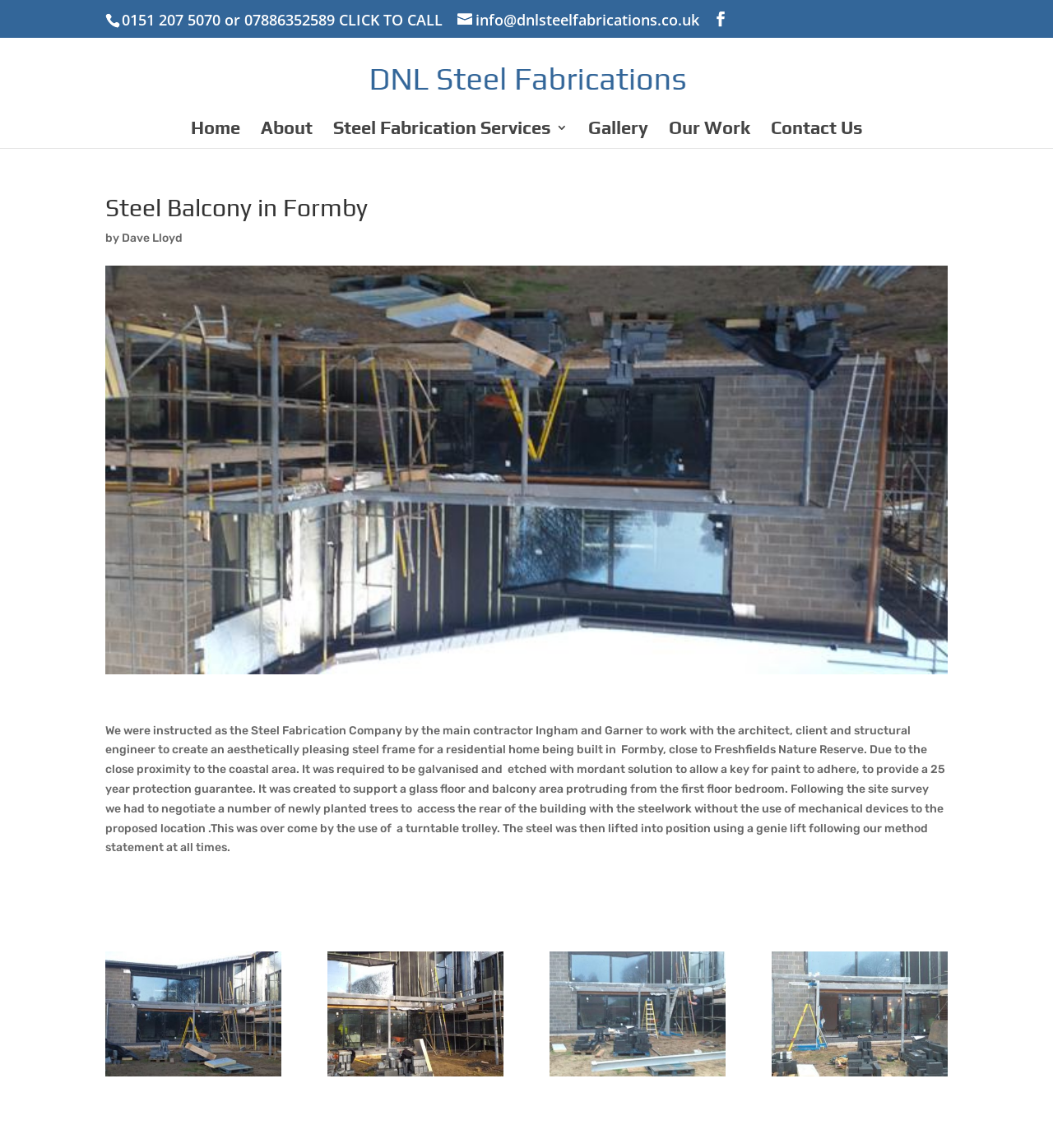What is the location of the project?
Please use the image to deliver a detailed and complete answer.

I found the location of the project by reading the article on the webpage, which mentions that the company worked on a project in Formby, close to Freshfields Nature Reserve.